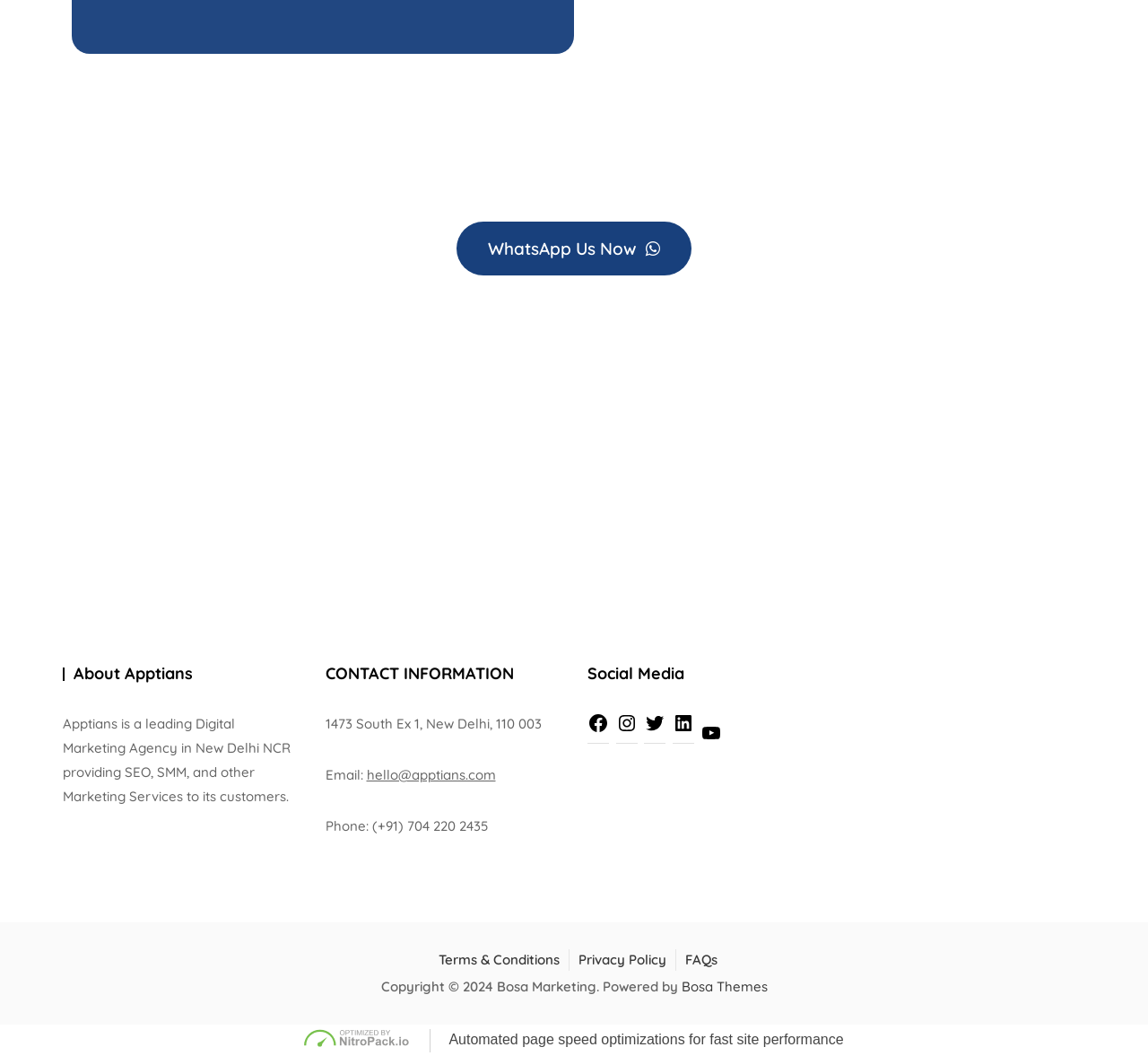Please specify the coordinates of the bounding box for the element that should be clicked to carry out this instruction: "Visit our Facebook page". The coordinates must be four float numbers between 0 and 1, formatted as [left, top, right, bottom].

[0.512, 0.675, 0.53, 0.695]